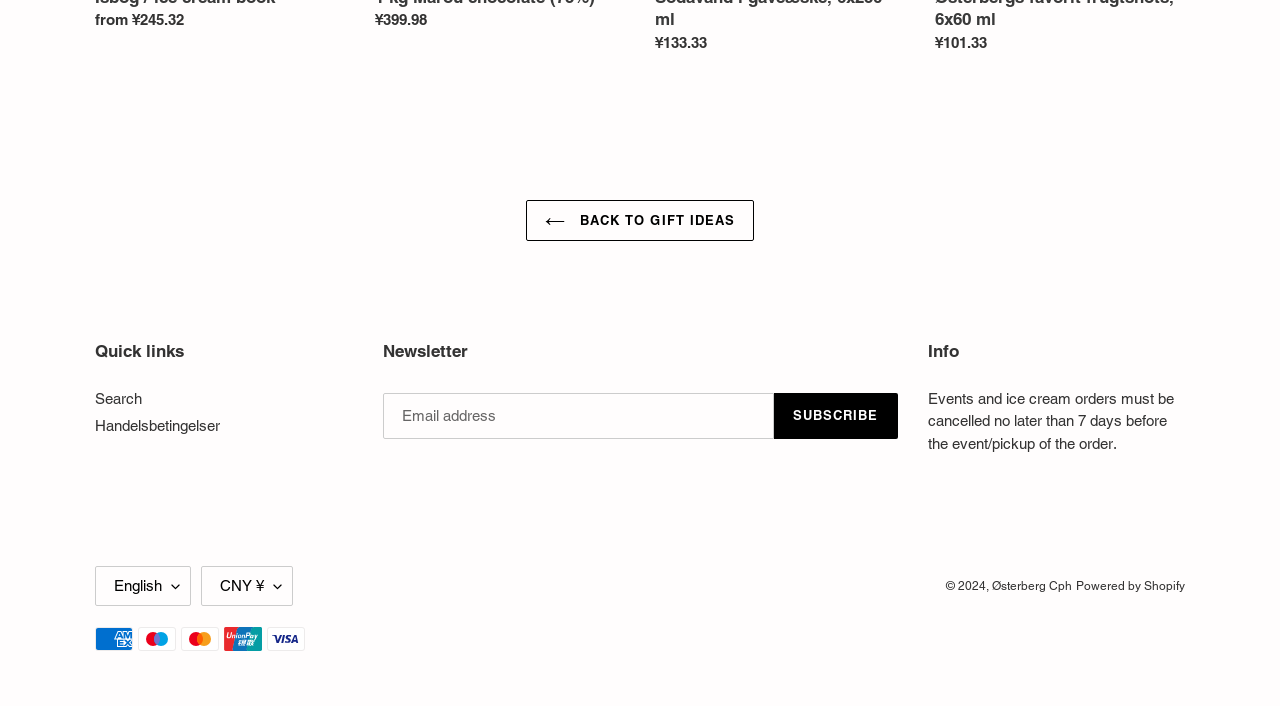Locate the UI element described by Back to Gift ideas in the provided webpage screenshot. Return the bounding box coordinates in the format (top-left x, top-left y, bottom-right x, bottom-right y), ensuring all values are between 0 and 1.

[0.411, 0.283, 0.589, 0.342]